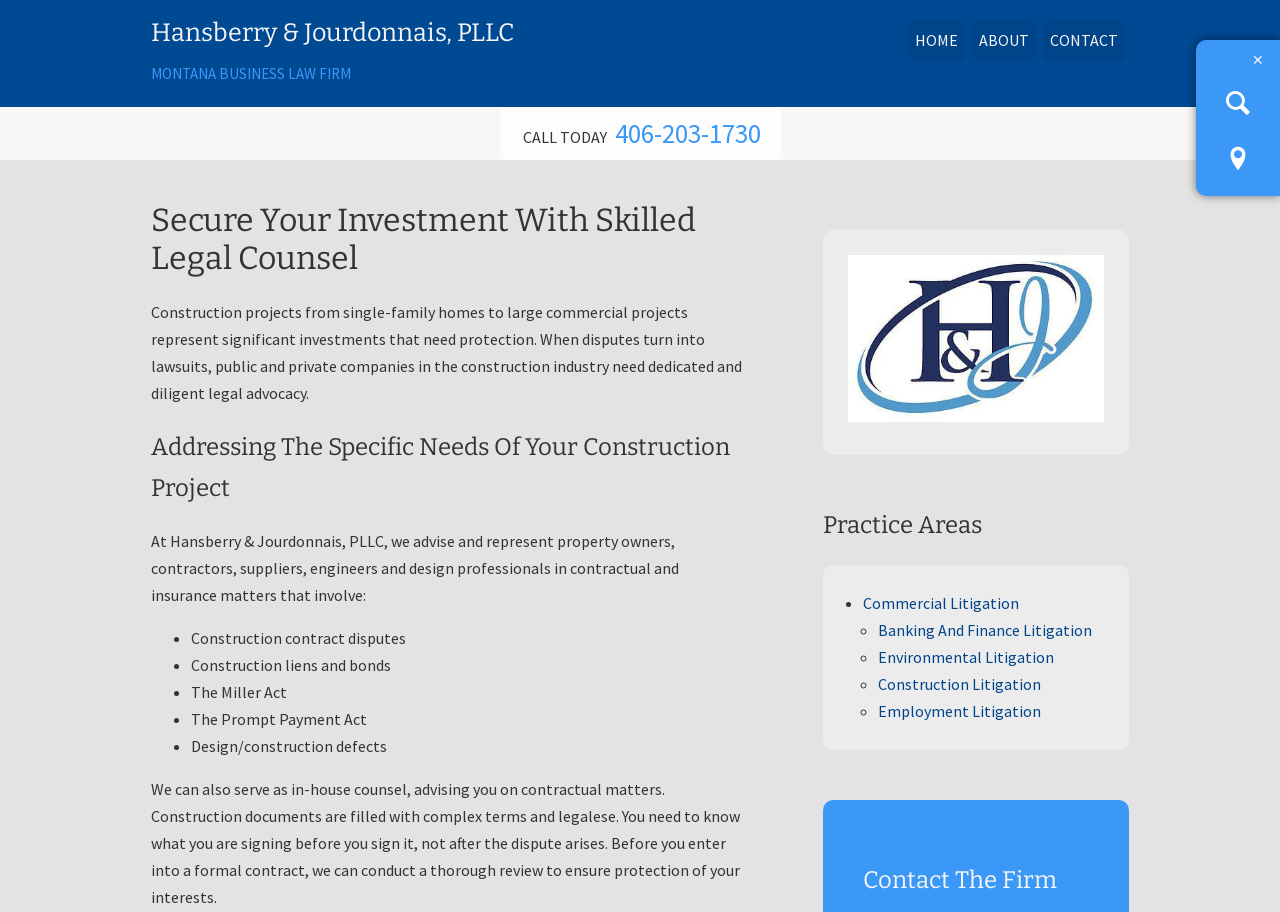Find the bounding box coordinates for the area that must be clicked to perform this action: "Contact the firm".

[0.815, 0.022, 0.879, 0.067]